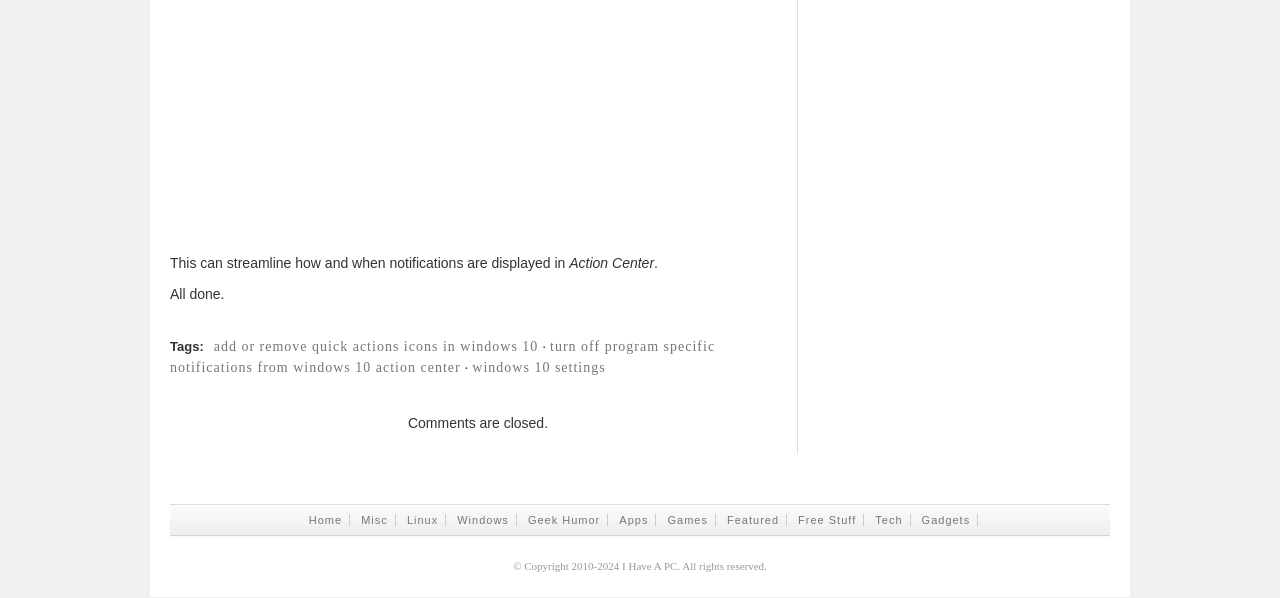Provide your answer in a single word or phrase: 
What is the copyright information on the webpage?

Copyright 2010-2024